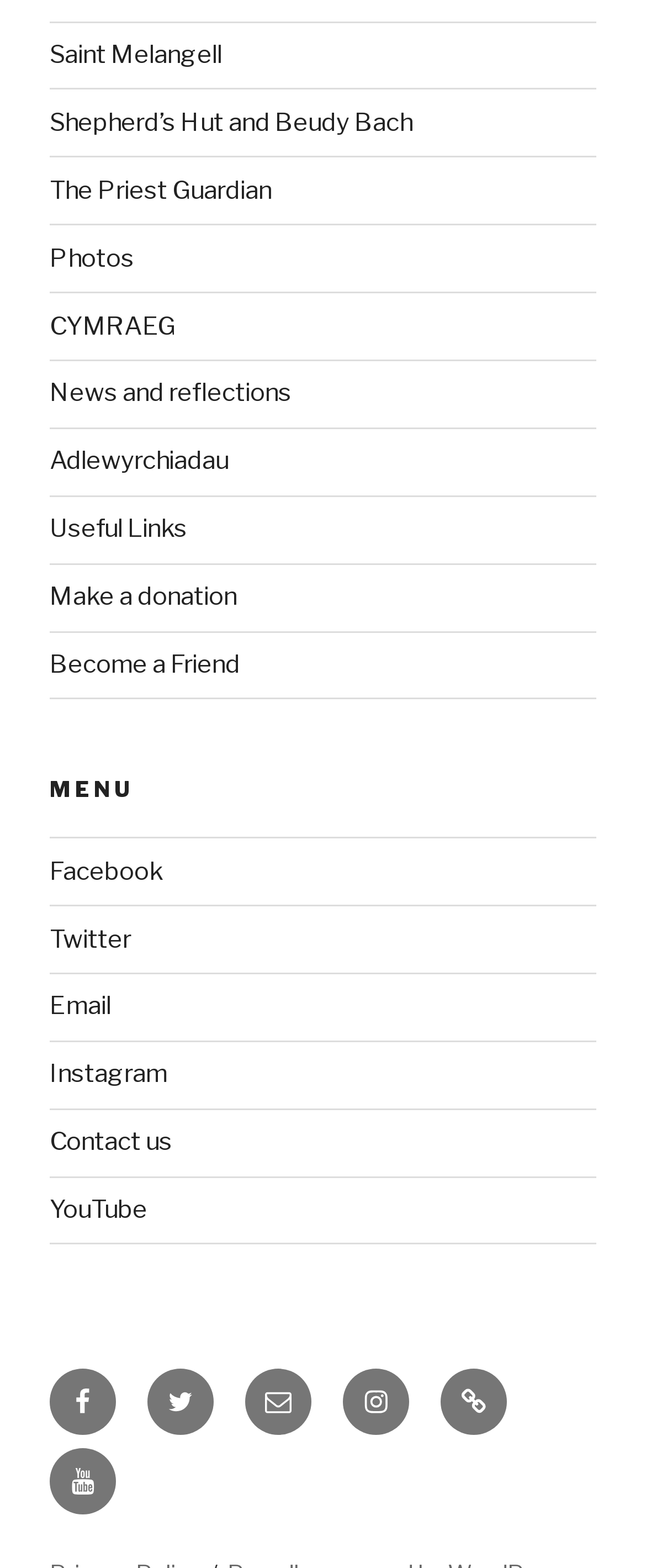Using the webpage screenshot, find the UI element described by Email. Provide the bounding box coordinates in the format (top-left x, top-left y, bottom-right x, bottom-right y), ensuring all values are floating point numbers between 0 and 1.

[0.077, 0.632, 0.172, 0.651]